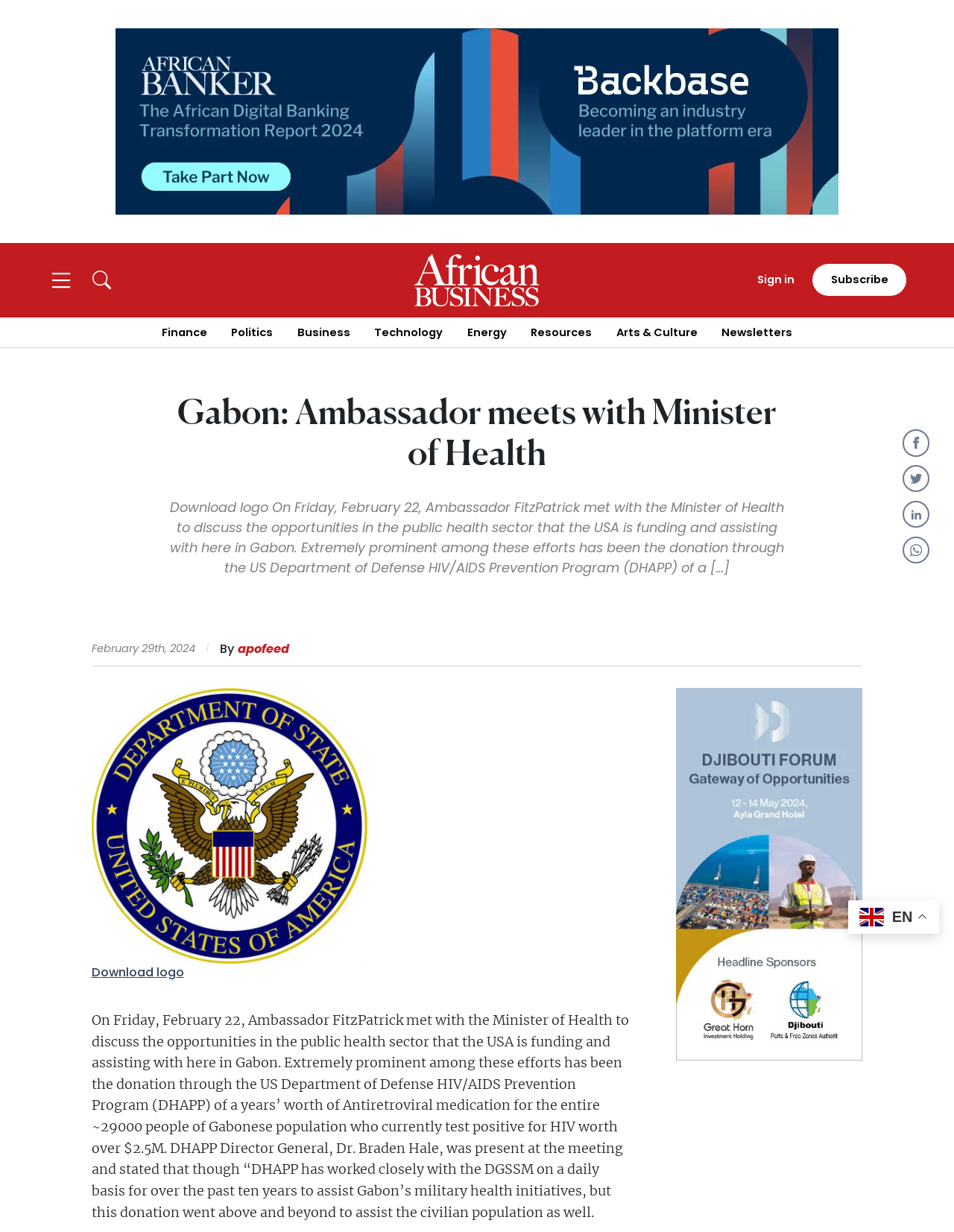Respond to the following question using a concise word or phrase: 
What is the name of the program mentioned in the article?

DHAPP